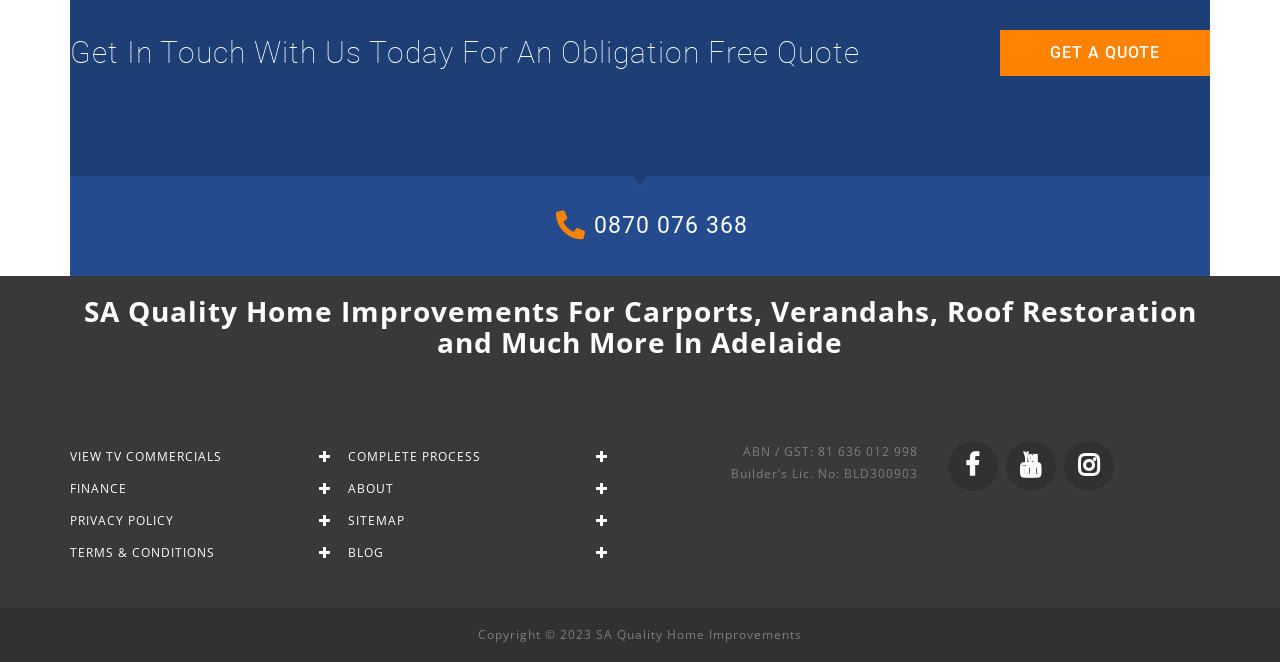Determine the bounding box for the HTML element described here: "4". The coordinates should be given as [left, top, right, bottom] with each number being a float between 0 and 1.

None